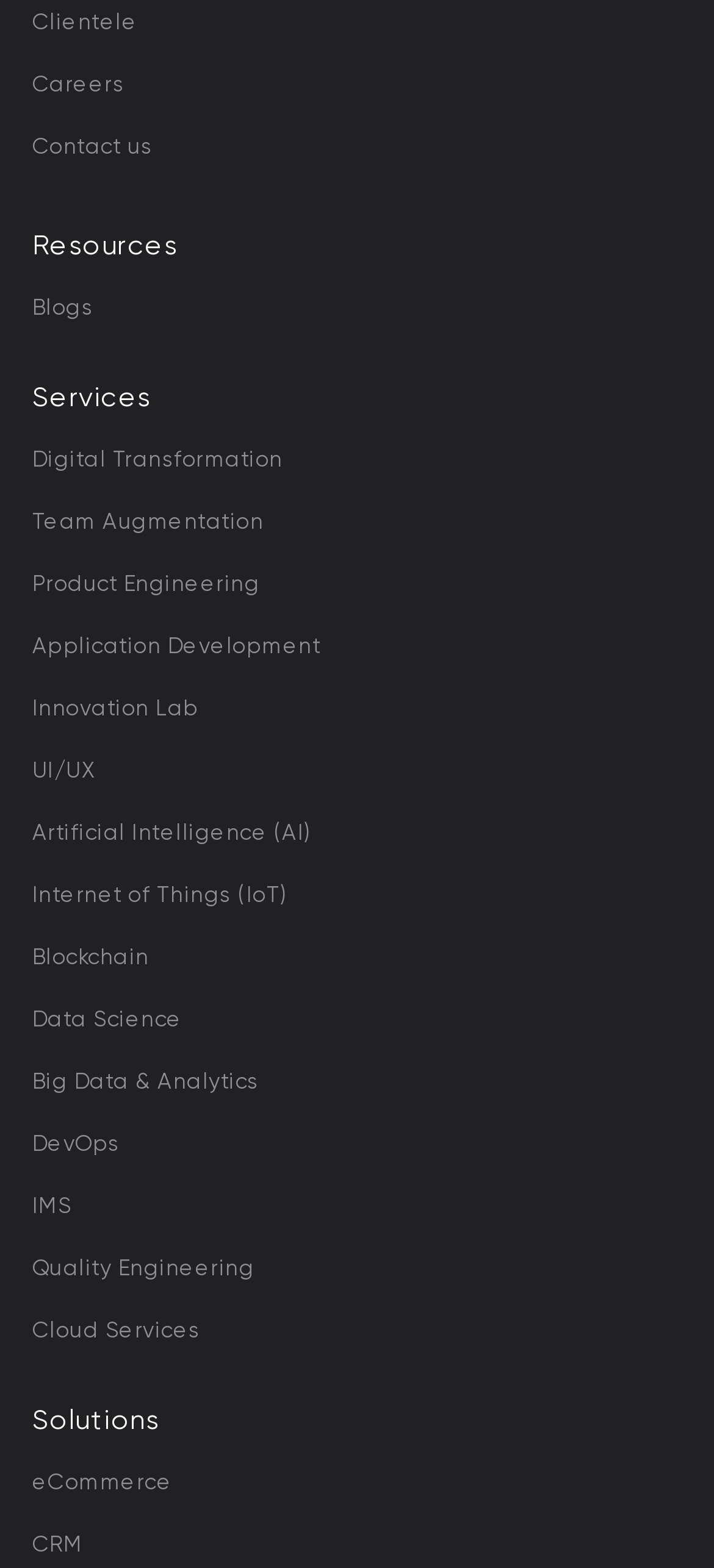Answer in one word or a short phrase: 
How many links are there under 'Services'?

9